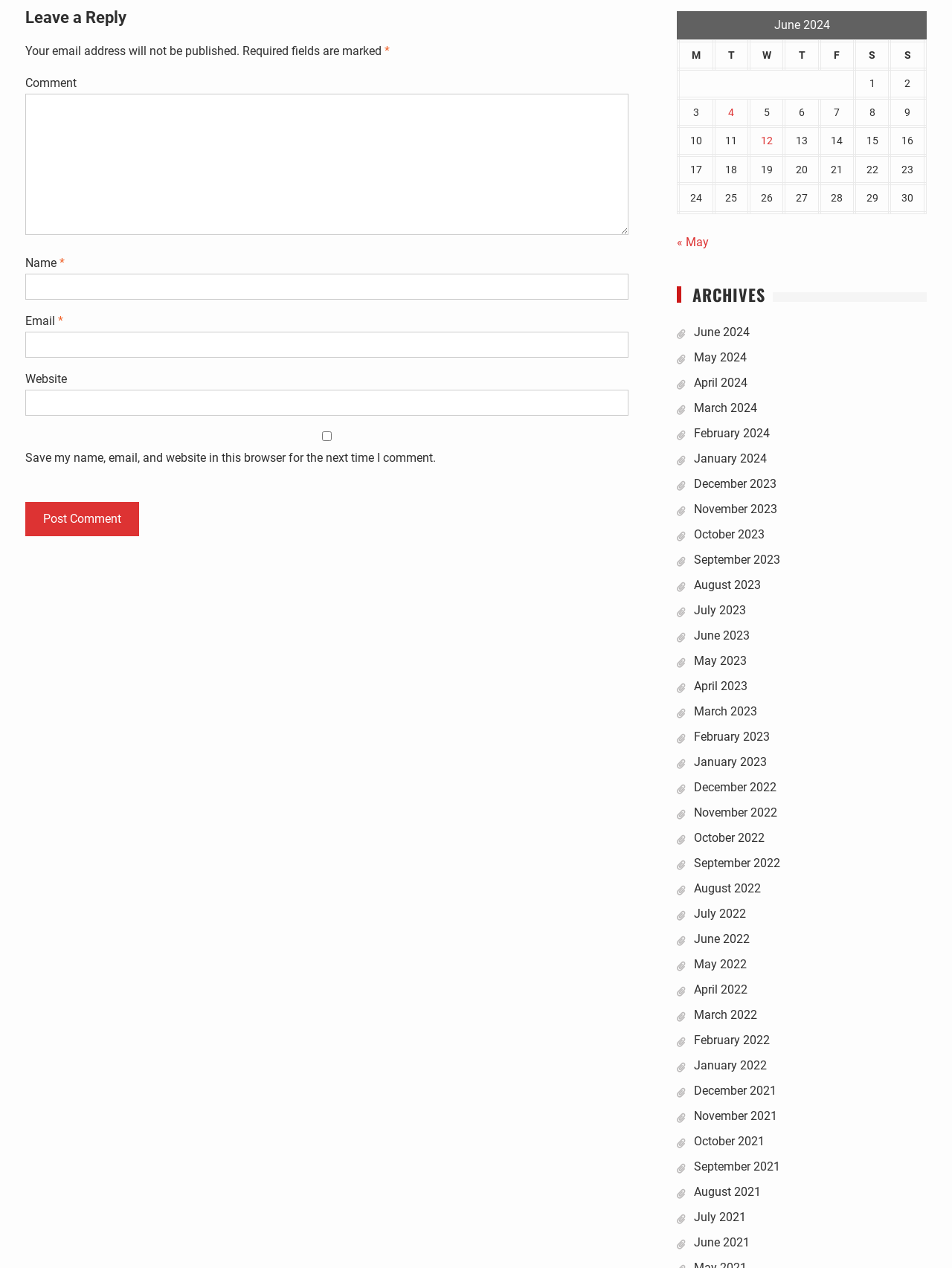Respond with a single word or phrase to the following question: What is the purpose of the 'Post Comment' button?

Submit comment